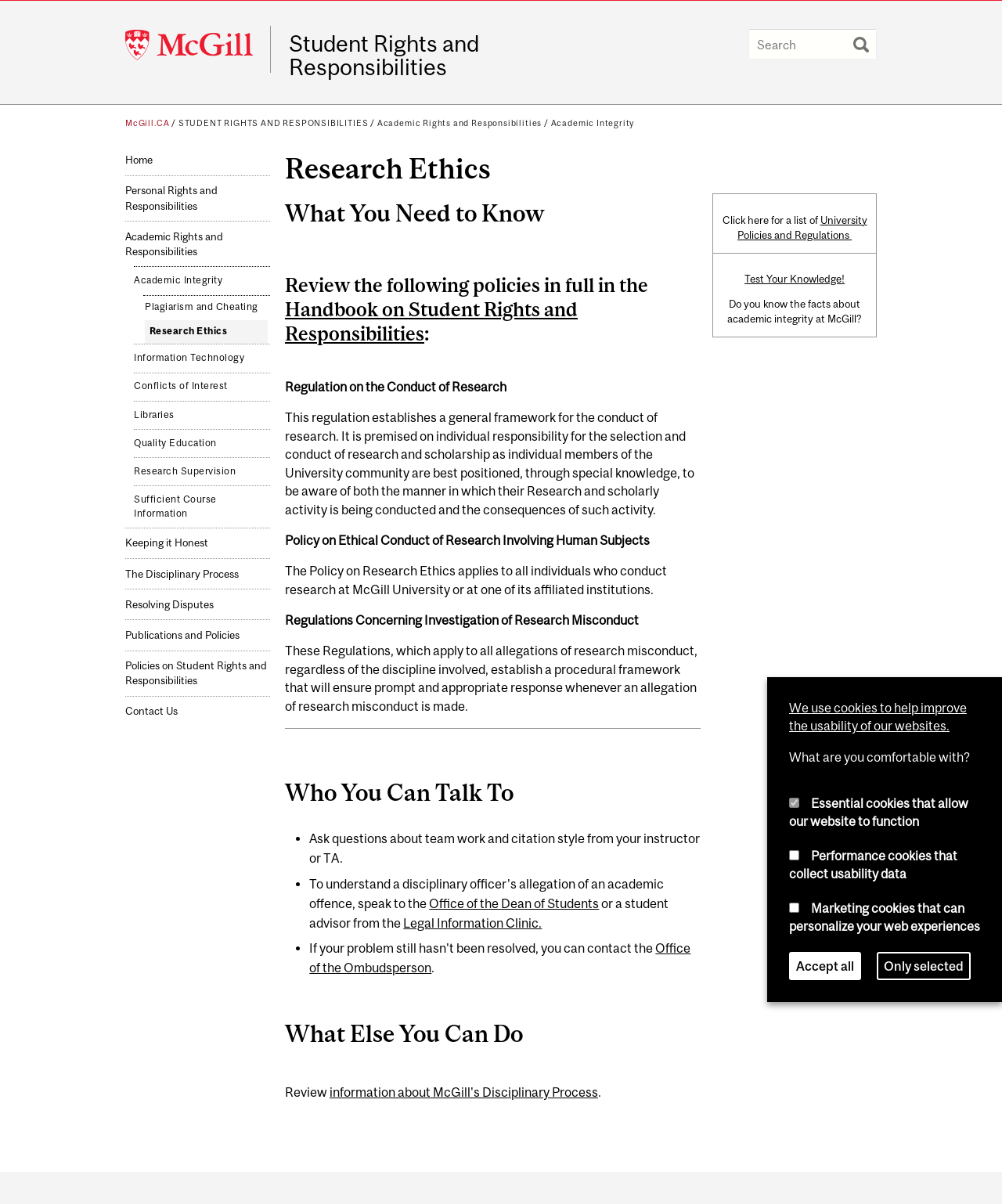Give a detailed account of the webpage.

This webpage is about Research Ethics and Student Rights and Responsibilities at McGill University. At the top, there is a navigation bar with links to "McGill University", "Student Rights and Responsibilities", and a search bar. Below the navigation bar, there are several links to different sections, including "Academic Rights and Responsibilities", "Academic Integrity", and "Research Ethics".

The main content of the page is divided into several sections. The first section, "Research Ethics", provides an overview of the regulation on the conduct of research at McGill University. This section includes a heading, "What You Need to Know", and several paragraphs of text that describe the regulation and its purpose.

Below this section, there is a list of links to related policies, including the "Handbook on Student Rights and Responsibilities" and the "Policy on Ethical Conduct of Research Involving Human Subjects".

The next section, "Who You Can Talk To", provides information on who to contact for questions about research ethics, including instructors, TAs, the Office of the Dean of Students, and the Legal Information Clinic.

The following section, "What Else You Can Do", suggests reviewing information about McGill's Disciplinary Process and provides a link to more information.

There is also a section titled "Related Content" that includes links to University Policies and Regulations and a quiz on academic integrity.

At the bottom of the page, there is a section titled "Department and University Information" that includes a link to a cookie policy and a set of checkboxes to select which types of cookies to accept.

Overall, the webpage provides a wealth of information on research ethics and student rights and responsibilities at McGill University, with many links to related policies and resources.